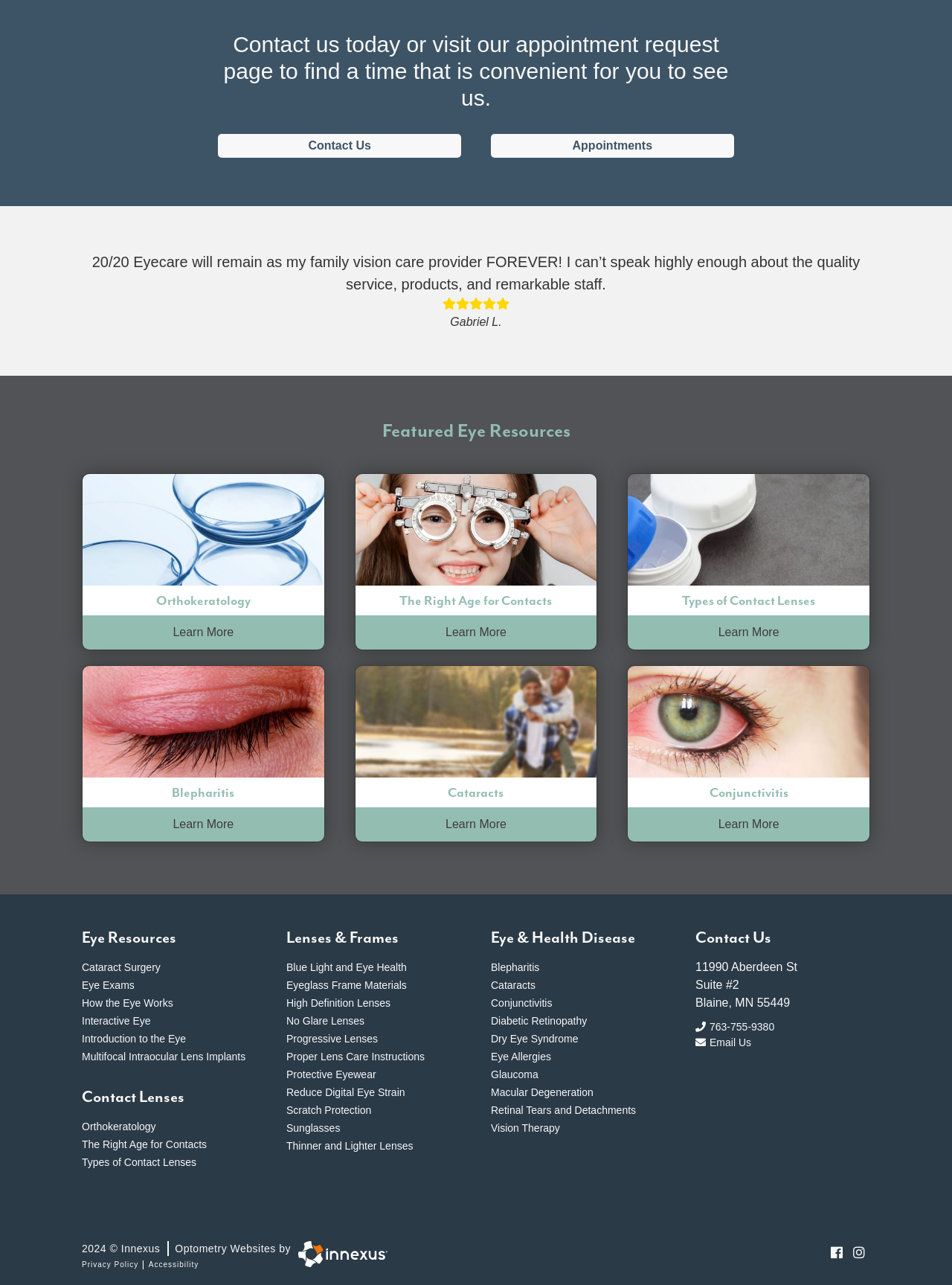Answer the question below in one word or phrase:
What is the phone number of the eye care provider?

763-755-9380